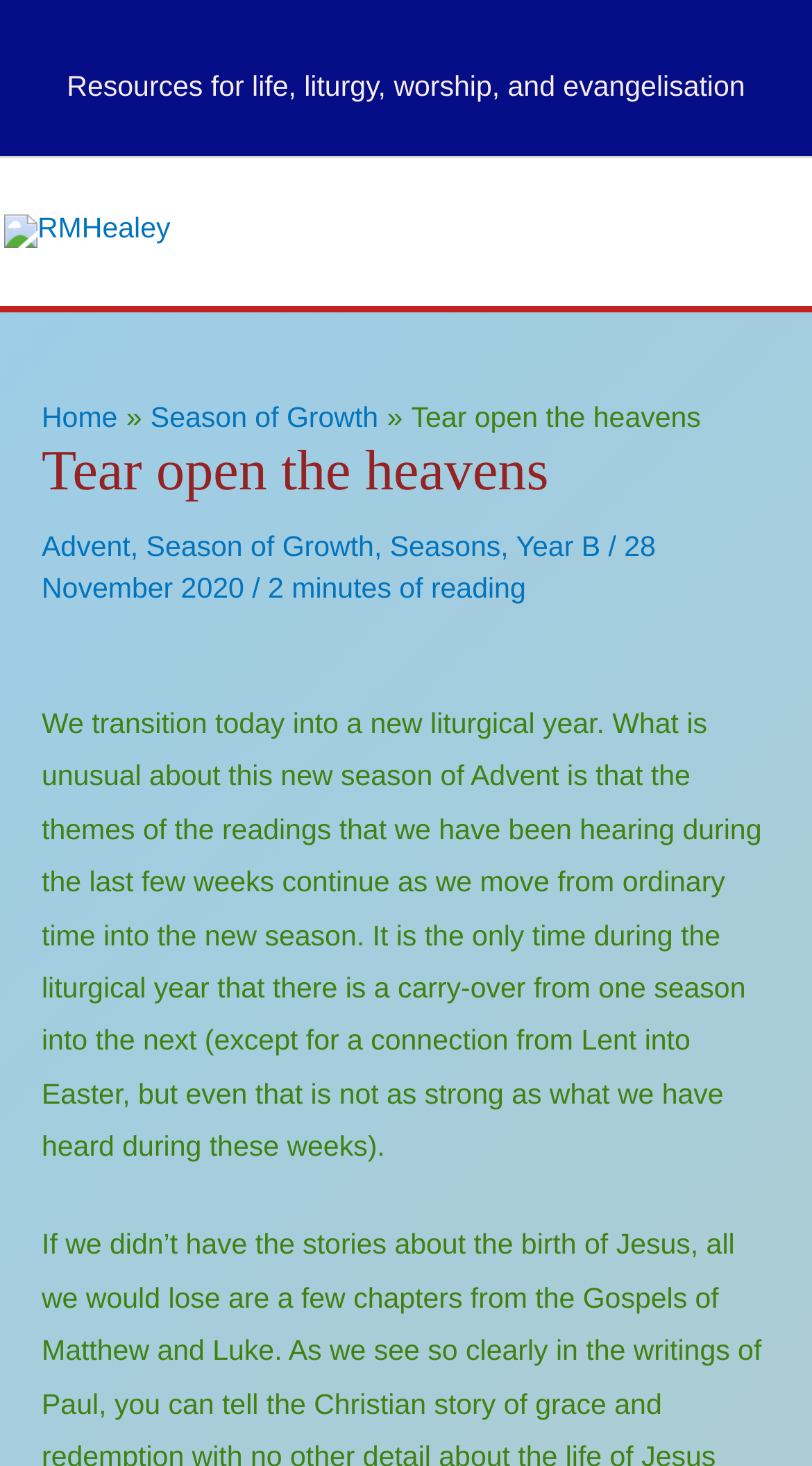Locate the bounding box coordinates of the area where you should click to accomplish the instruction: "Click the 'Main Menu' button".

[0.888, 0.128, 0.995, 0.189]